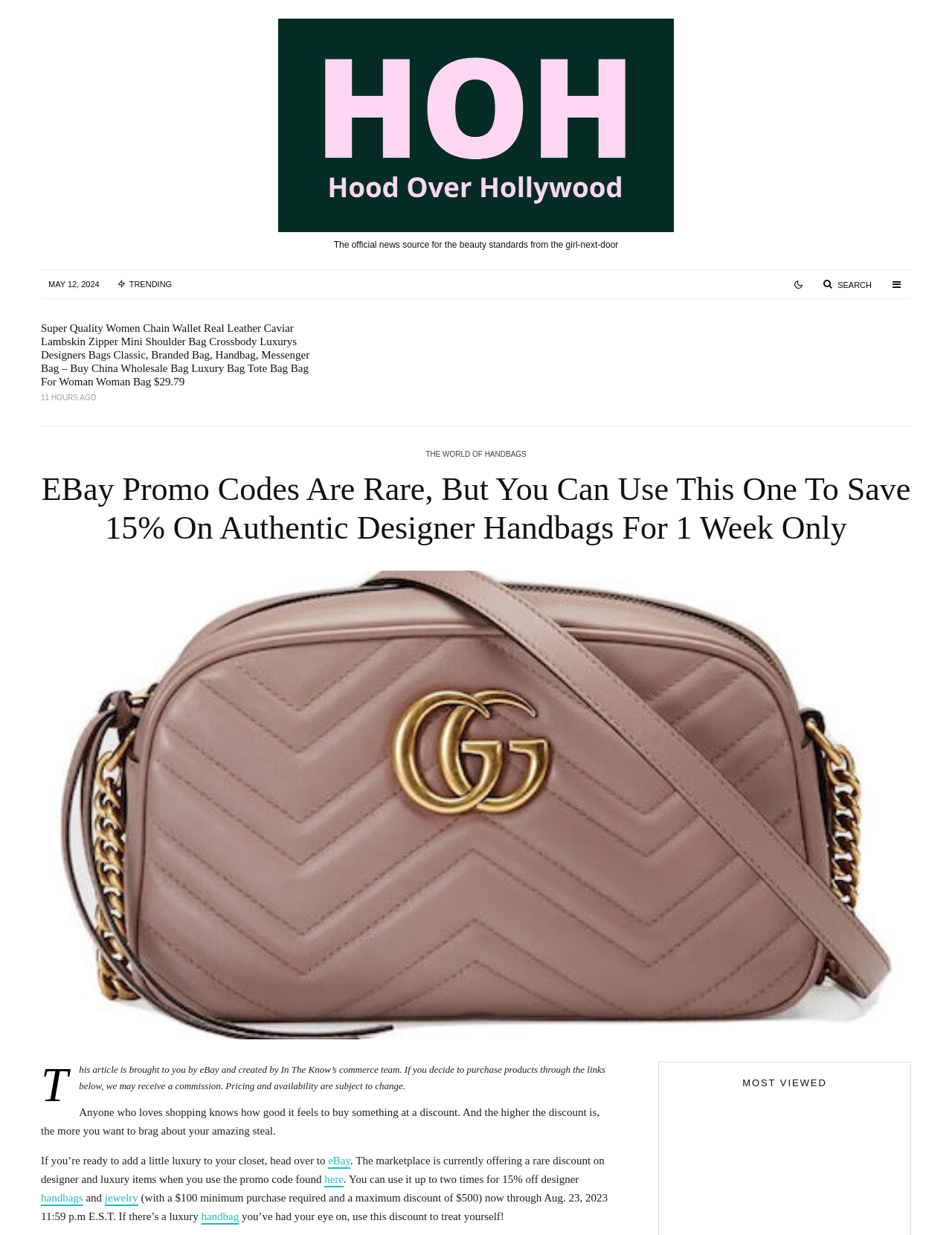Please locate the clickable area by providing the bounding box coordinates to follow this instruction: "Visit the Facebook page".

None